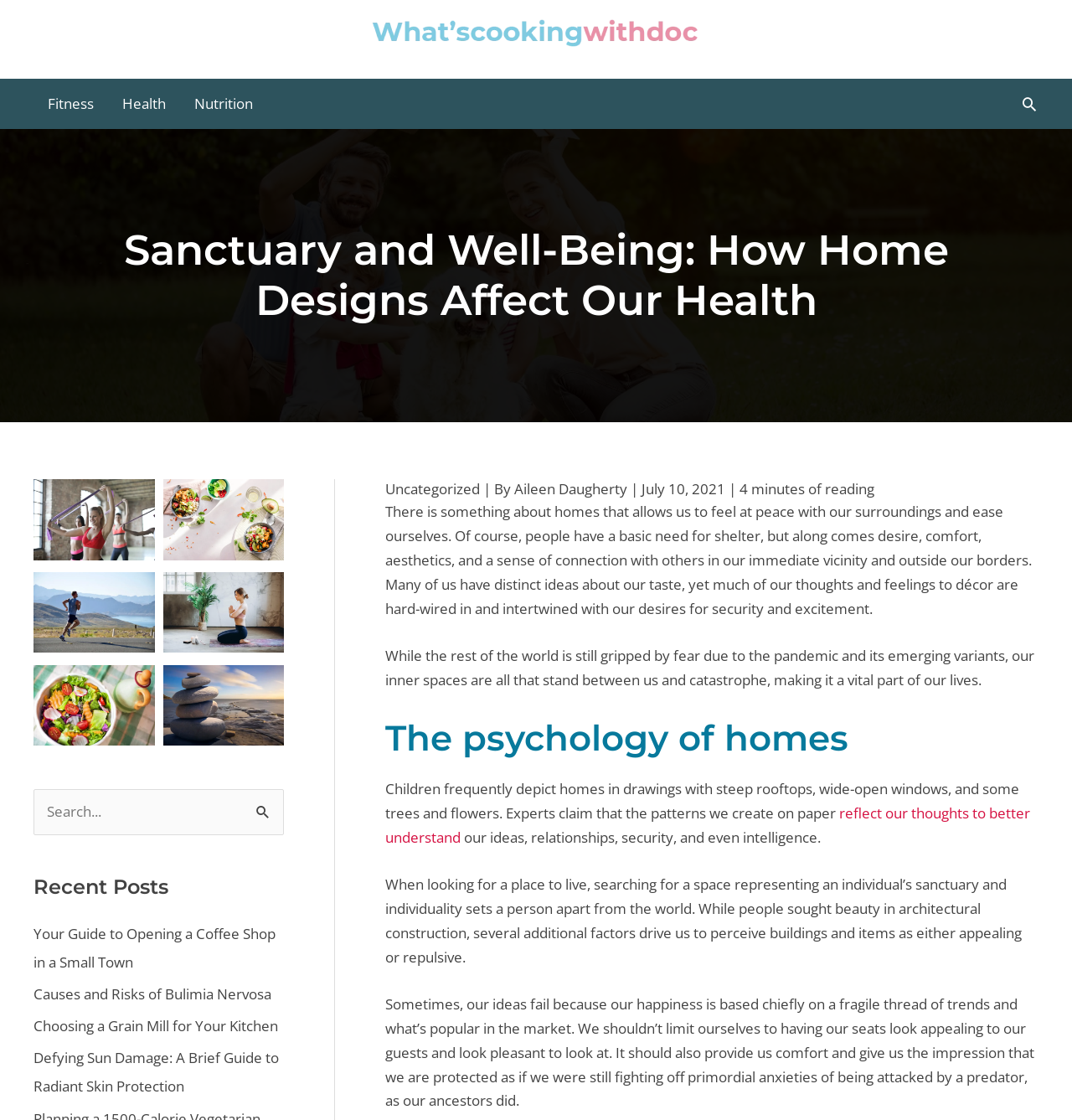Using the element description: "alt="Woman doing yoga"", determine the bounding box coordinates. The coordinates should be in the format [left, top, right, bottom], with values between 0 and 1.

[0.152, 0.511, 0.265, 0.583]